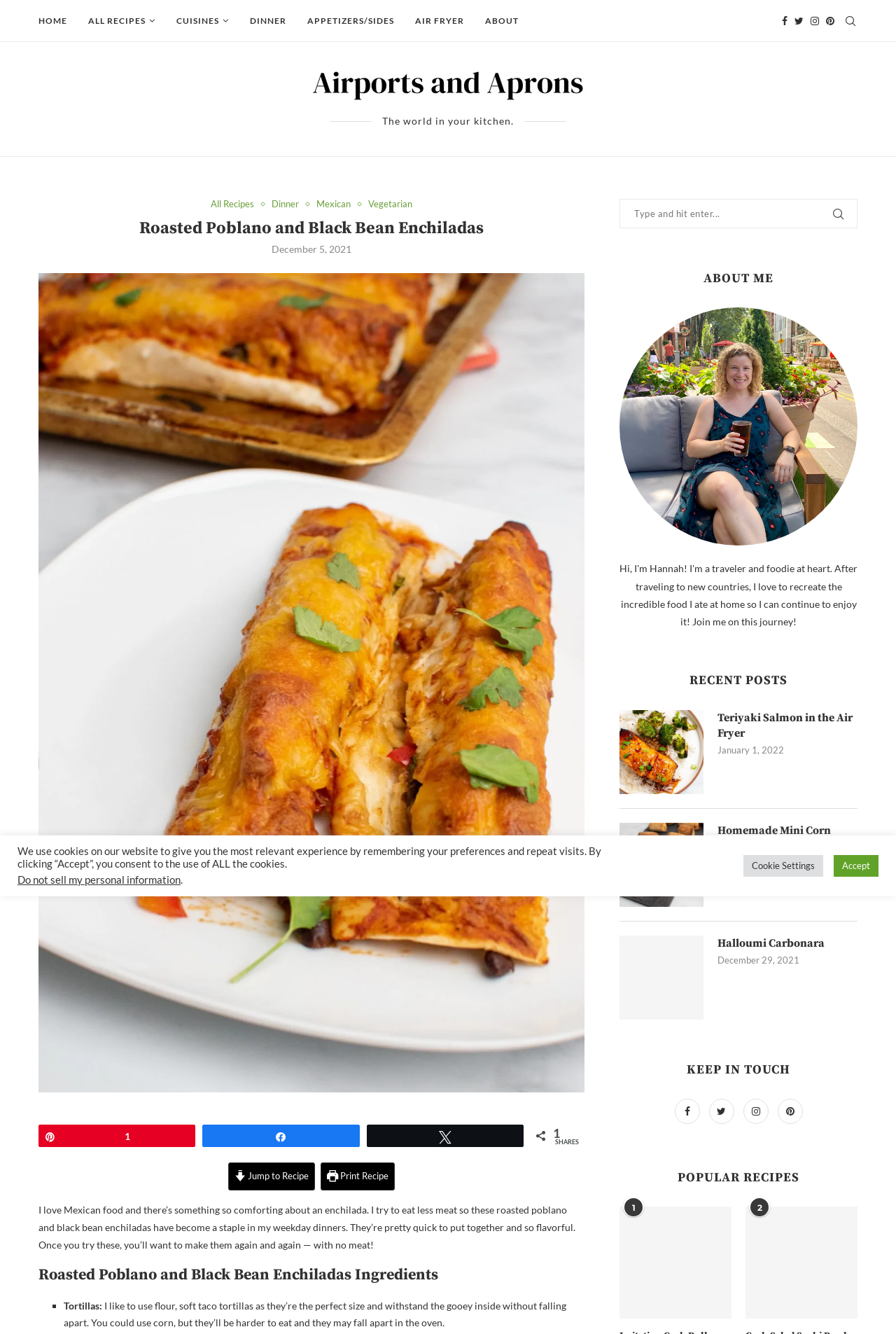Kindly respond to the following question with a single word or a brief phrase: 
How many social media links are there?

5